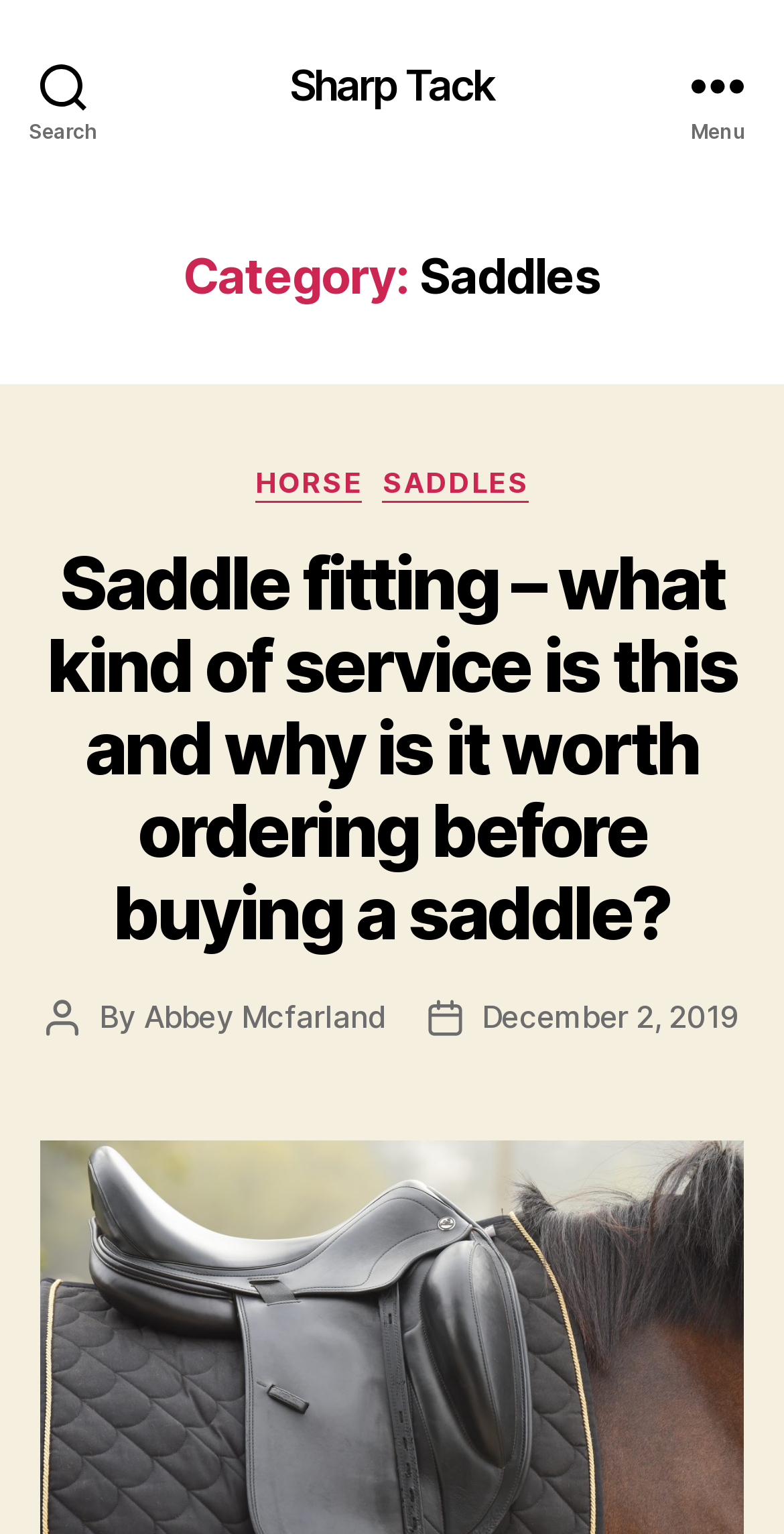Identify the bounding box coordinates of the area that should be clicked in order to complete the given instruction: "Visit the Sharp Tack page". The bounding box coordinates should be four float numbers between 0 and 1, i.e., [left, top, right, bottom].

[0.369, 0.041, 0.631, 0.069]